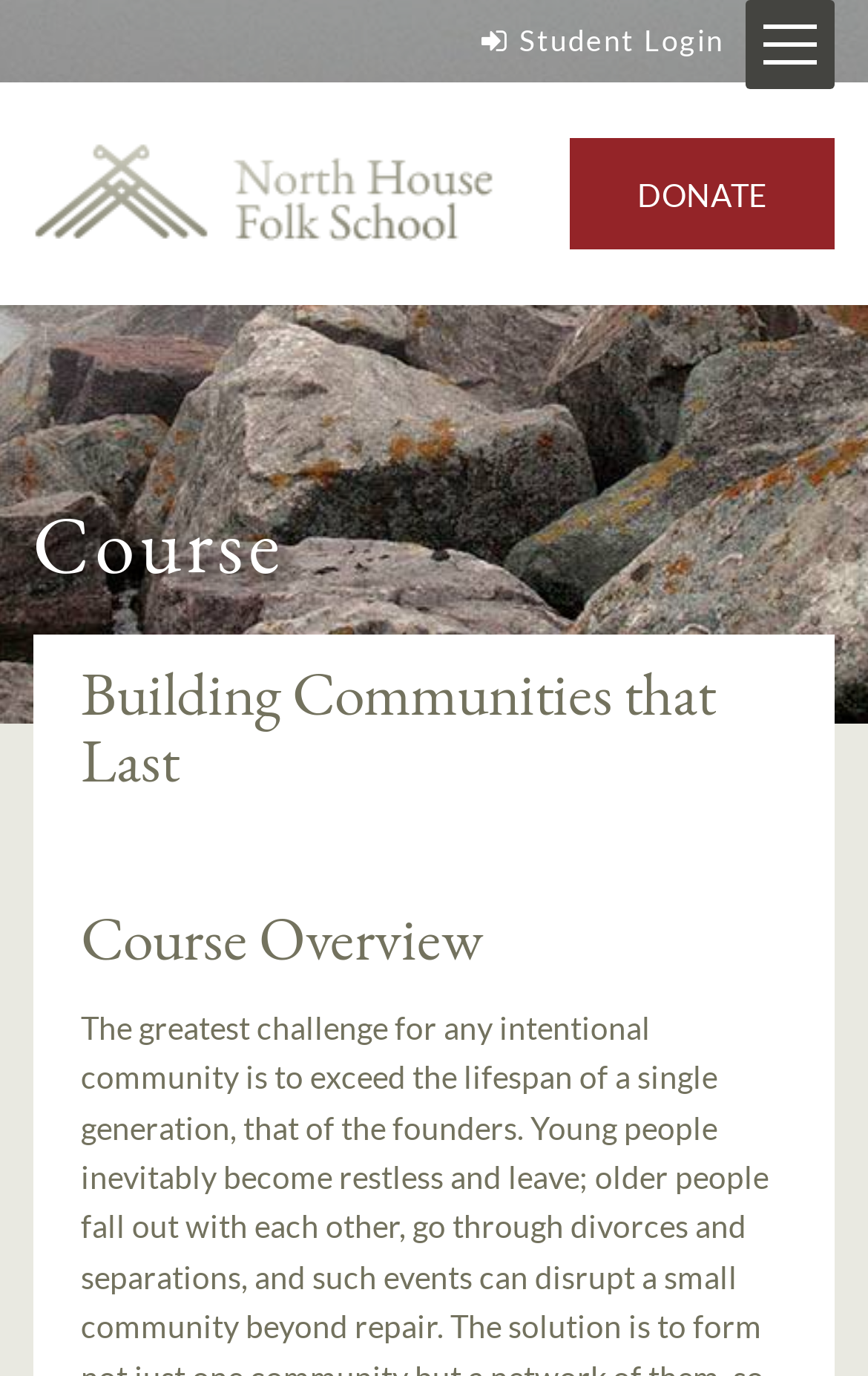Please use the details from the image to answer the following question comprehensively:
What is the purpose of the 'Mobile Menu Toggle'?

The 'Mobile Menu Toggle' is a label text element located at the top-right corner of the page, which suggests that it is used to toggle the mobile menu on and off, allowing users to access the menu on mobile devices.